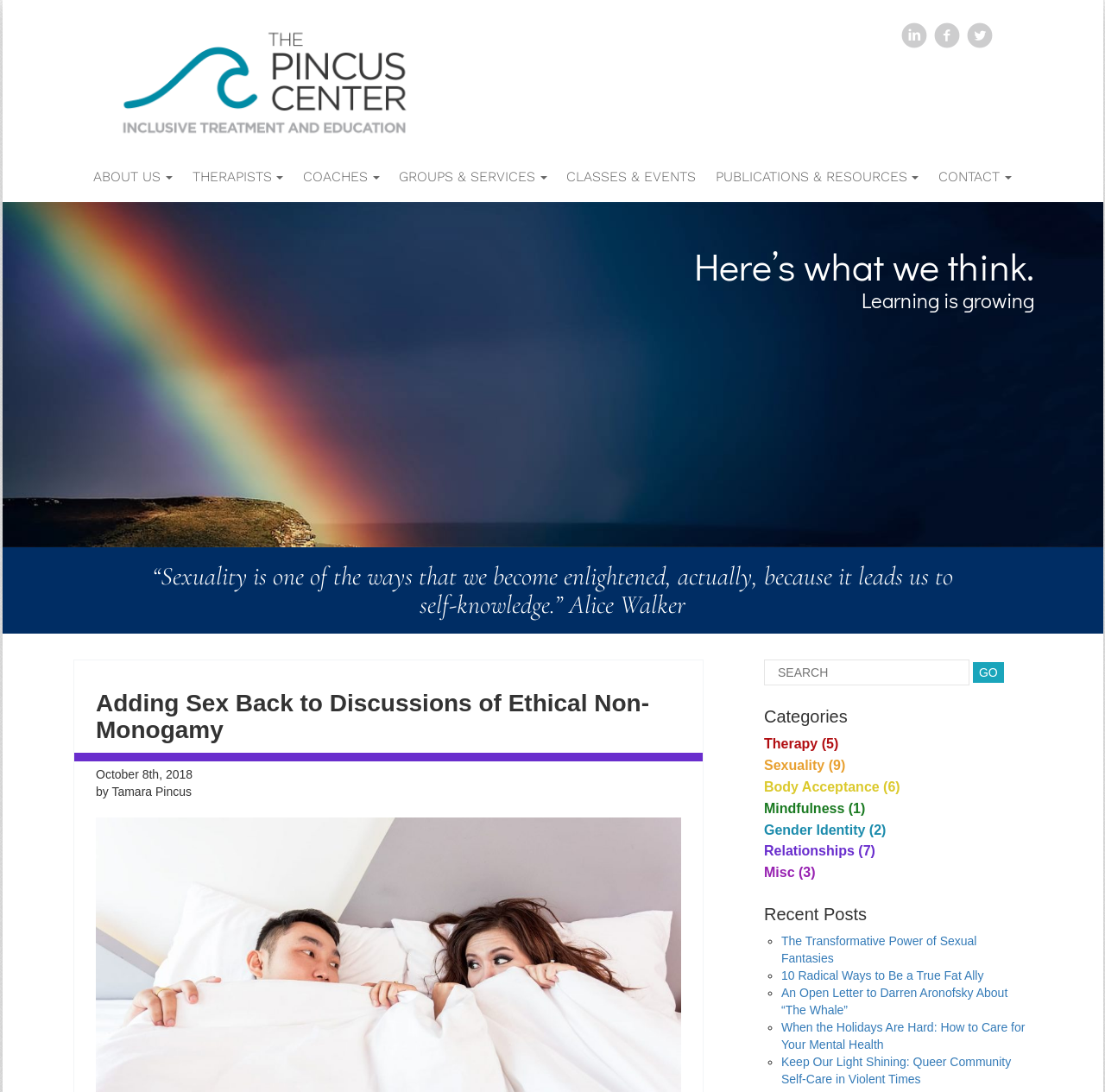What is the purpose of the search bar?
Answer the question with a detailed and thorough explanation.

I found the answer by looking at the search bar at the top right corner of the webpage, which has a textbox and a 'GO' button, indicating that it is used to search the website.